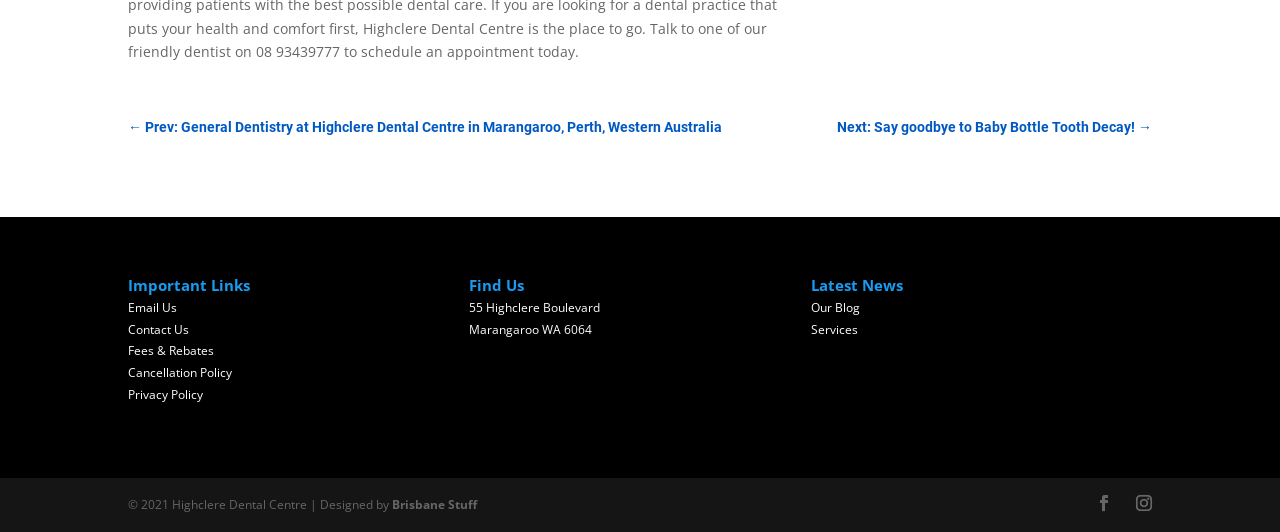Highlight the bounding box coordinates of the element you need to click to perform the following instruction: "Read latest news."

[0.633, 0.563, 0.672, 0.595]